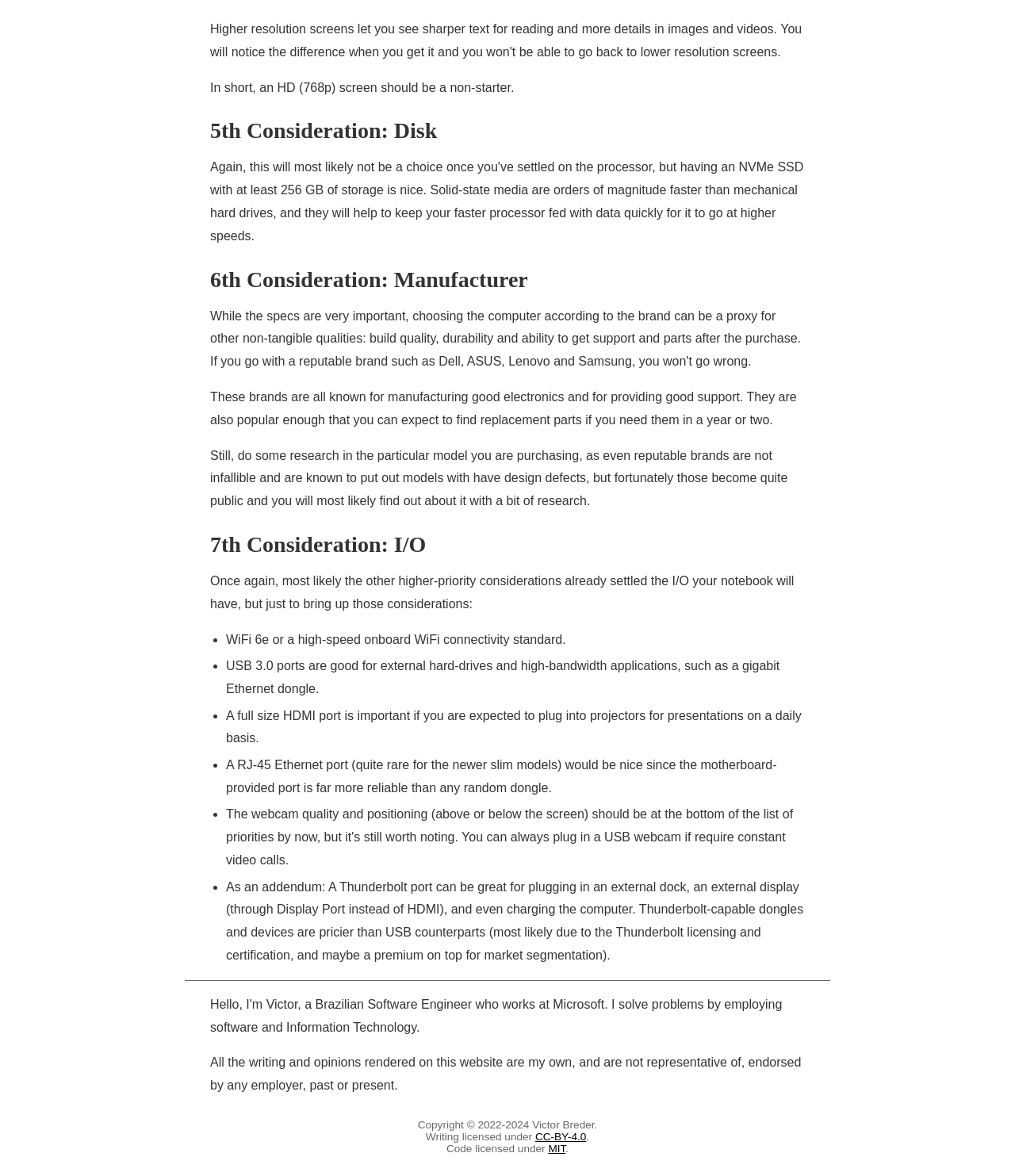Find the bounding box coordinates for the HTML element specified by: "CC-BY-4.0".

[0.527, 0.962, 0.578, 0.972]